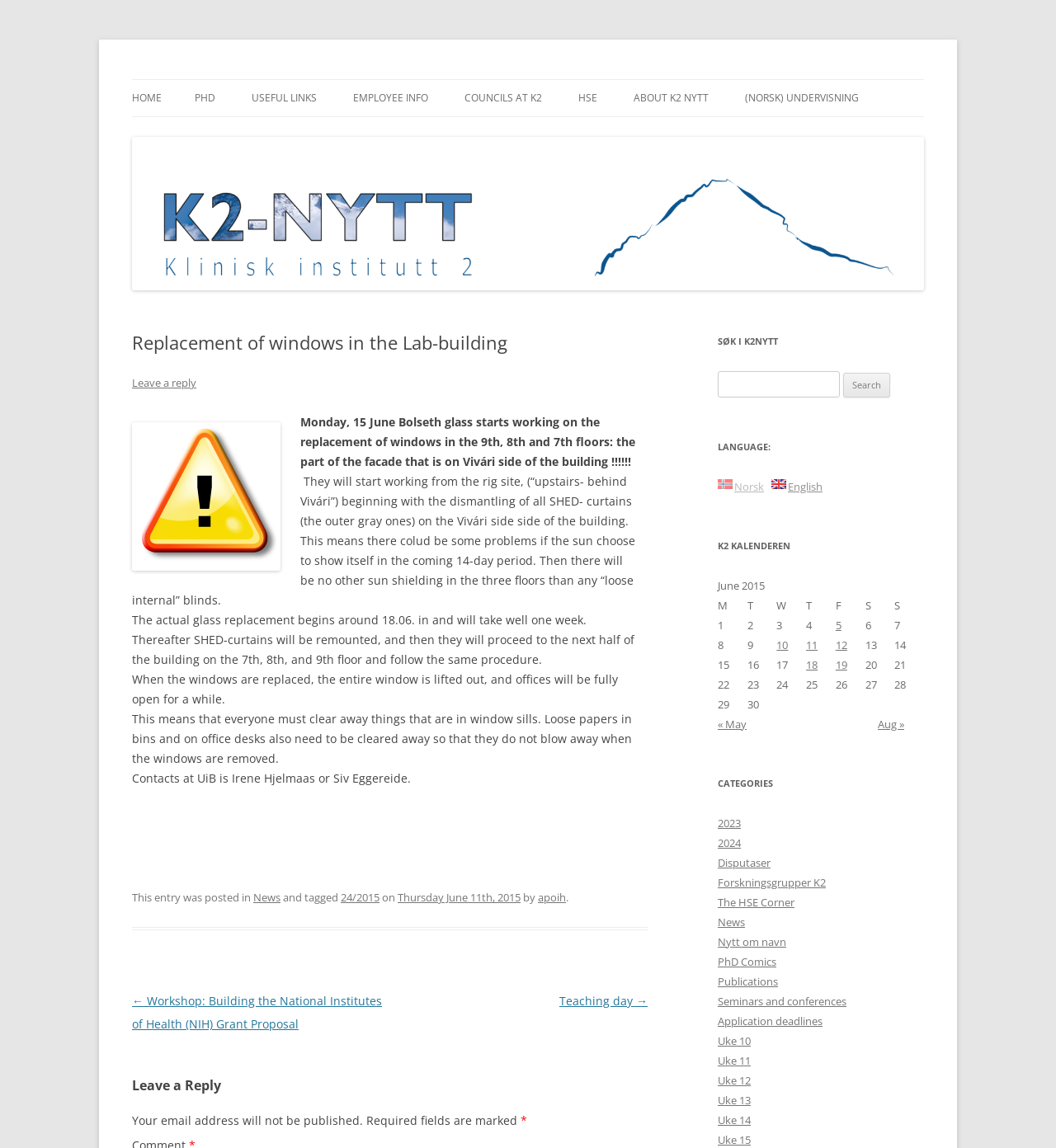Identify the bounding box coordinates of the element that should be clicked to fulfill this task: "Leave a reply to the post". The coordinates should be provided as four float numbers between 0 and 1, i.e., [left, top, right, bottom].

[0.125, 0.327, 0.186, 0.34]